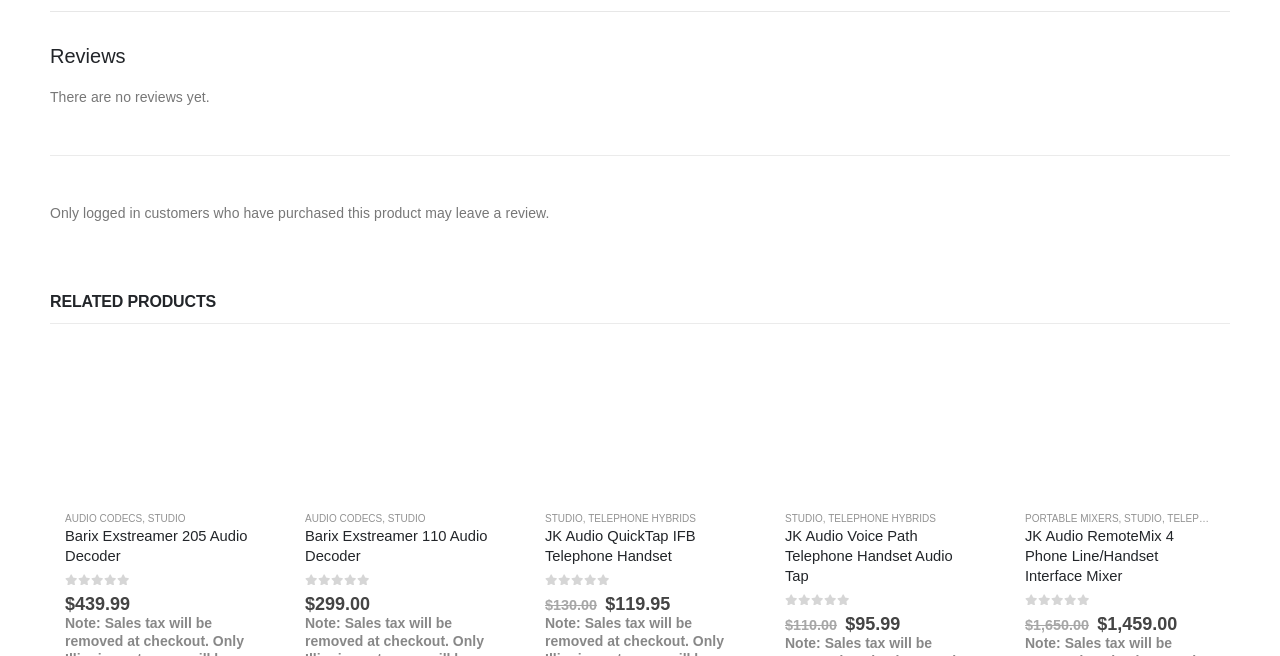Identify the bounding box coordinates of the area that should be clicked in order to complete the given instruction: "Visit the News & Press page". The bounding box coordinates should be four float numbers between 0 and 1, i.e., [left, top, right, bottom].

None